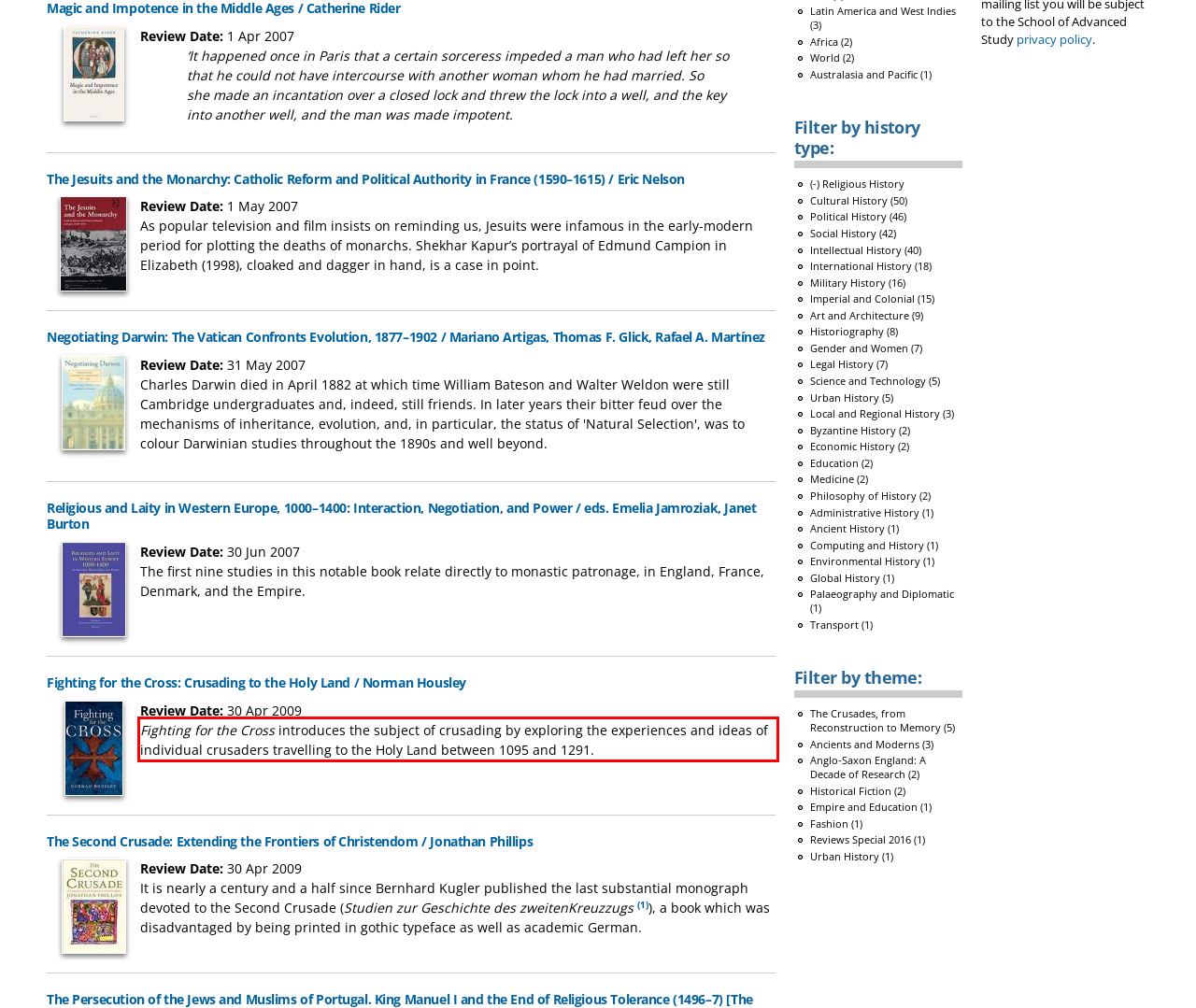In the given screenshot, locate the red bounding box and extract the text content from within it.

Fighting for the Cross introduces the subject of crusading by exploring the experiences and ideas of individual crusaders travelling to the Holy Land between 1095 and 1291.